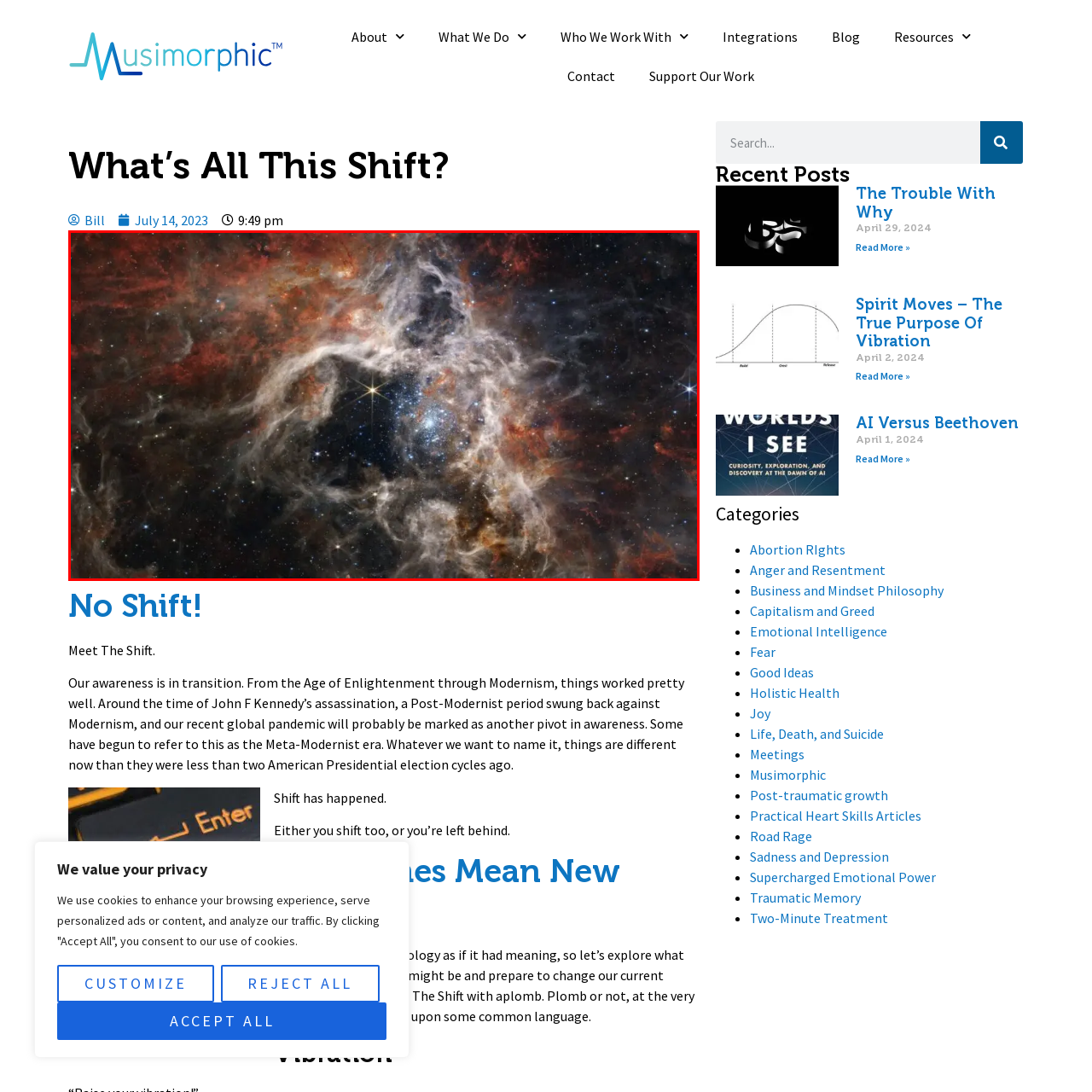What is the background of the celestial scene?
Observe the part of the image inside the red bounding box and answer the question concisely with one word or a short phrase.

Deep, dark space